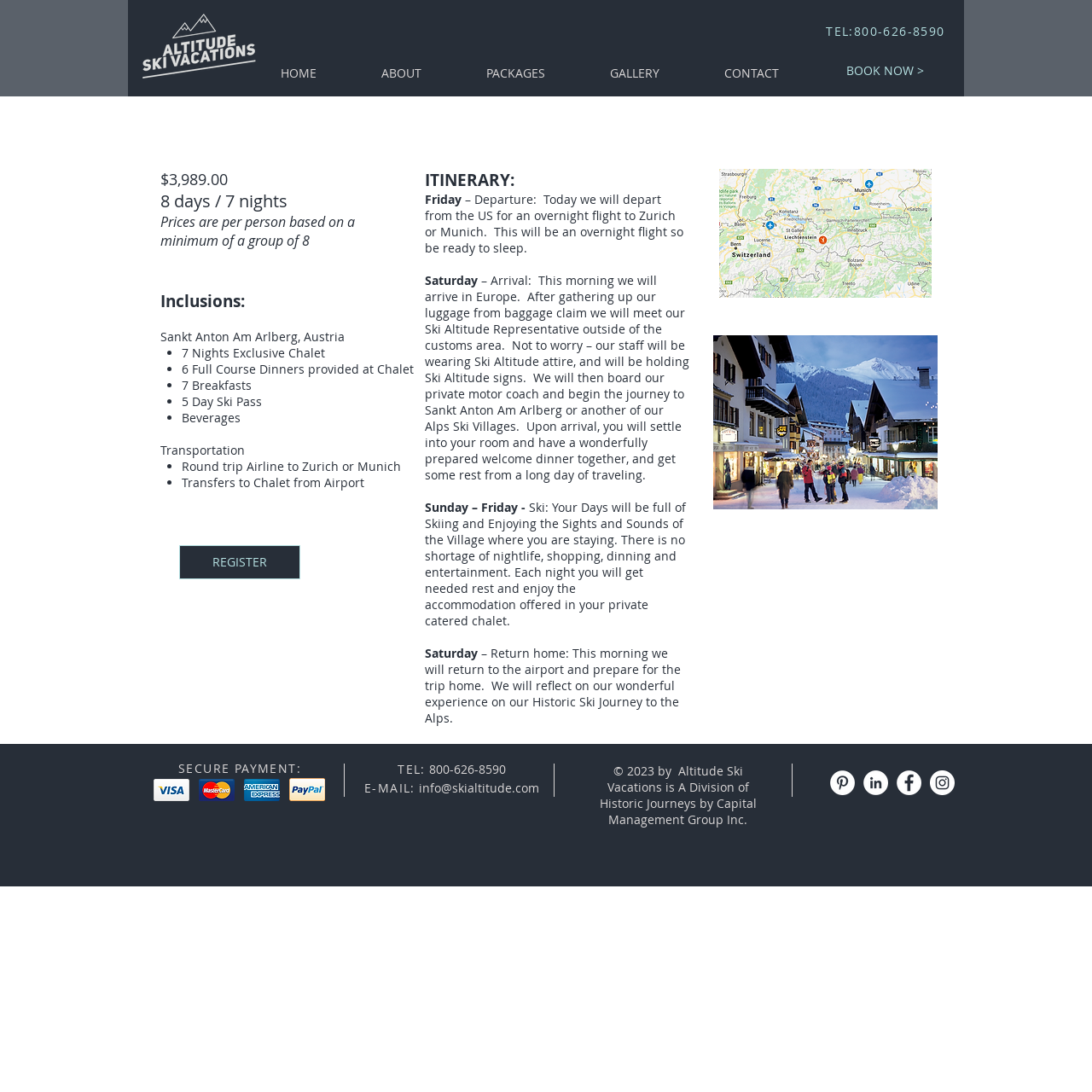What is the purpose of the 'REGISTER' link?
Please answer the question with a single word or phrase, referencing the image.

To register for the package